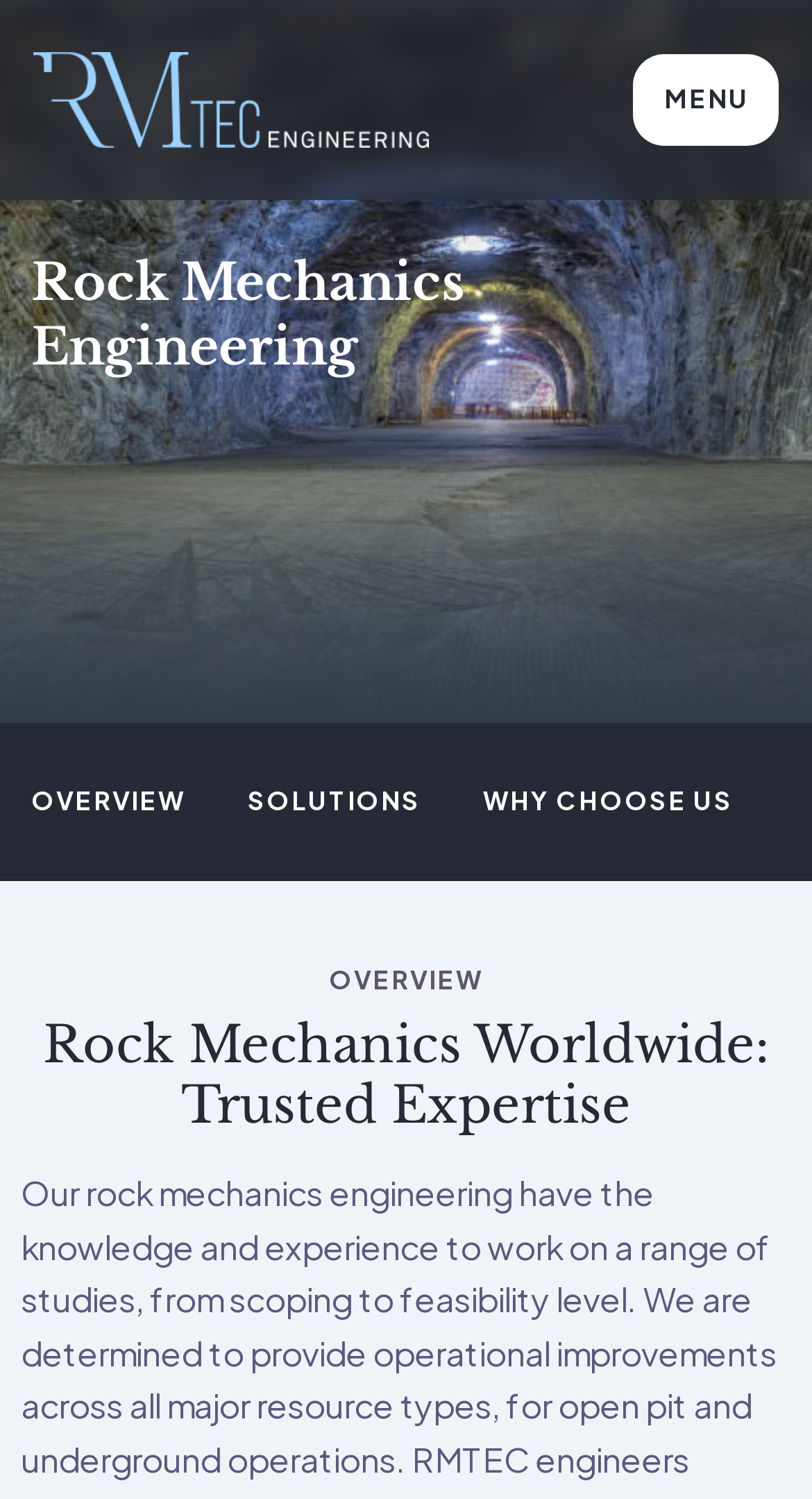What is the topic of the webpage?
Based on the image, give a concise answer in the form of a single word or short phrase.

Rock Mechanics Engineering